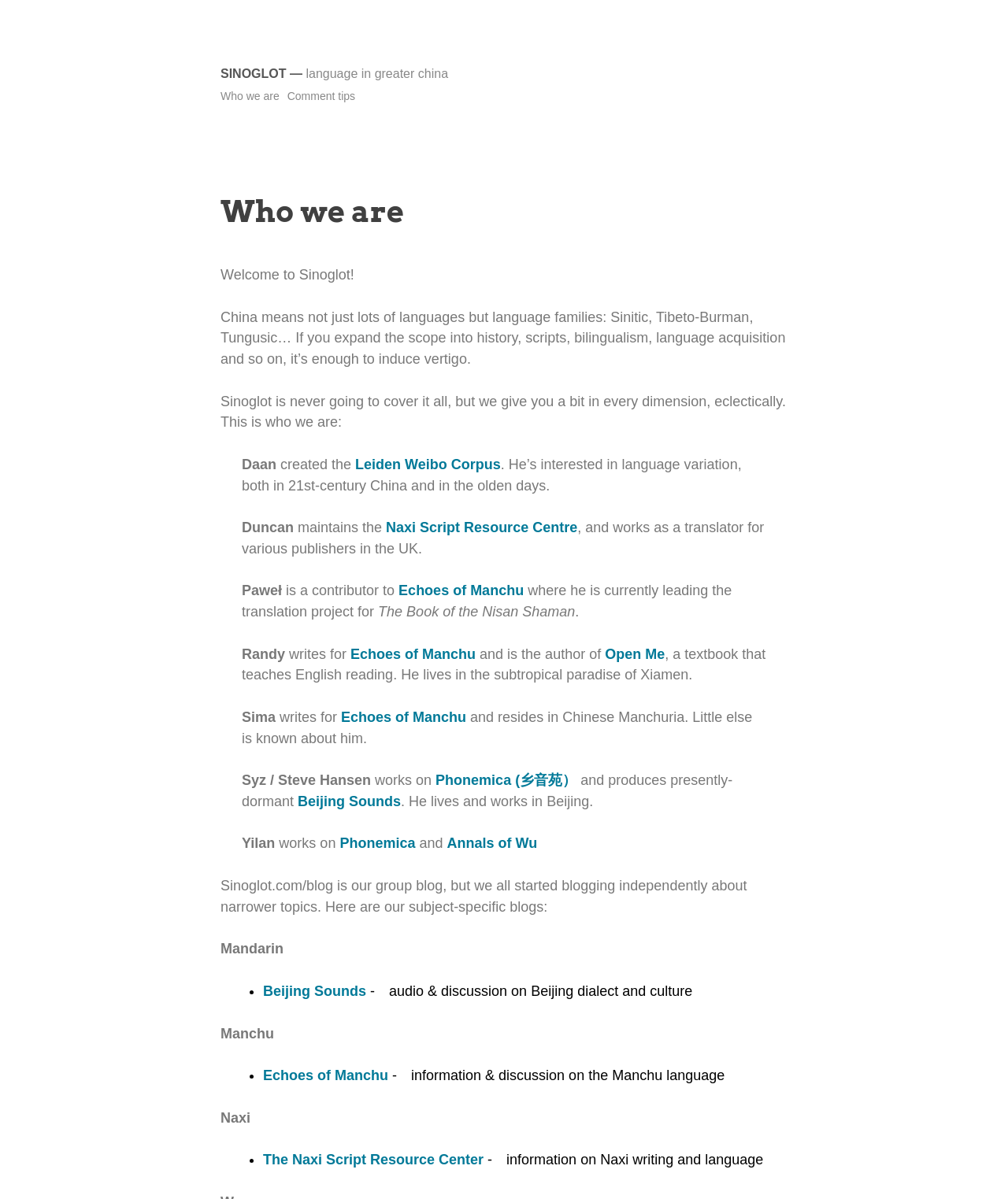Determine the bounding box coordinates of the element's region needed to click to follow the instruction: "Explore the 'Naxi Script Resource Centre'". Provide these coordinates as four float numbers between 0 and 1, formatted as [left, top, right, bottom].

[0.383, 0.434, 0.573, 0.447]